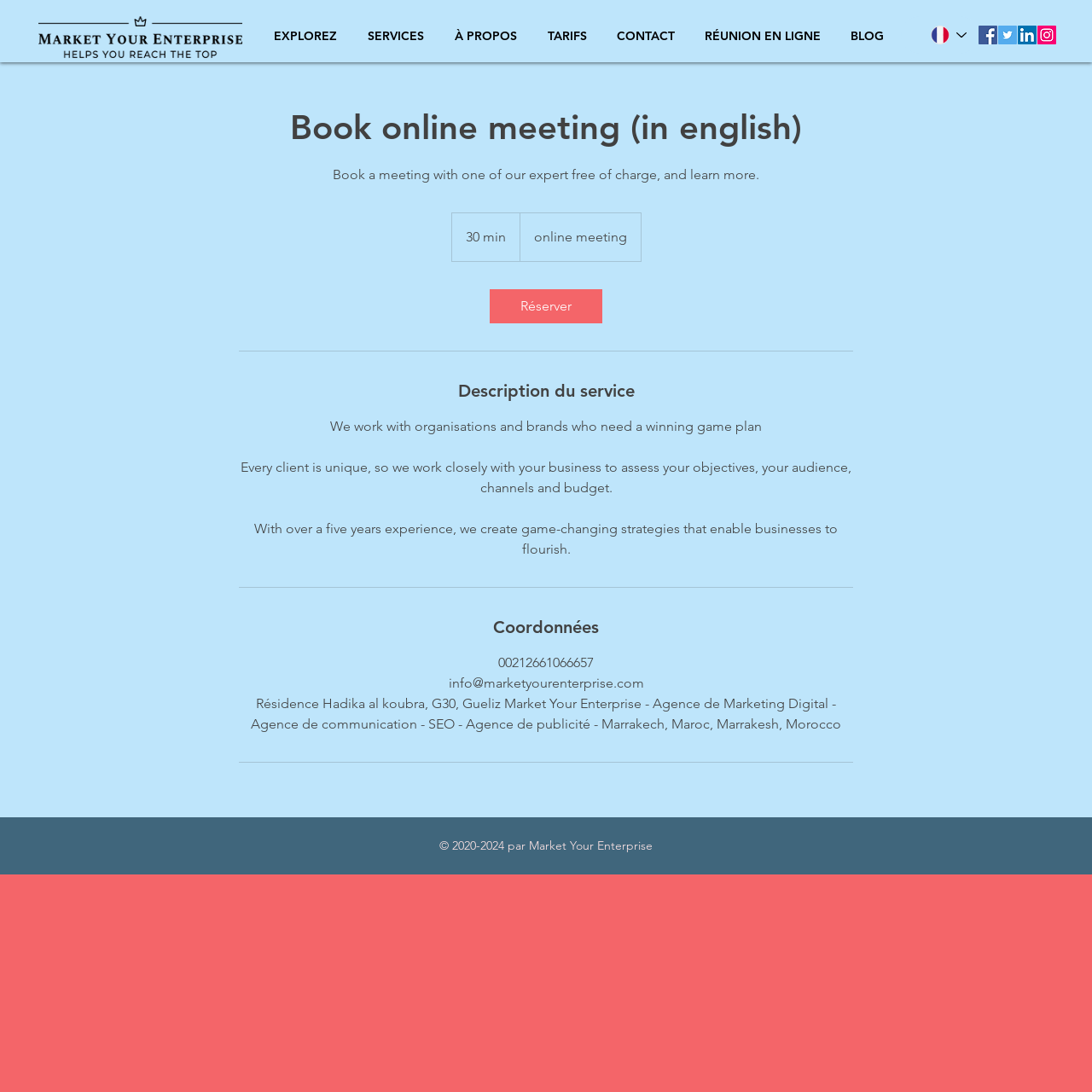Identify the bounding box coordinates of the clickable region required to complete the instruction: "Visit Facebook page". The coordinates should be given as four float numbers within the range of 0 and 1, i.e., [left, top, right, bottom].

[0.896, 0.023, 0.913, 0.041]